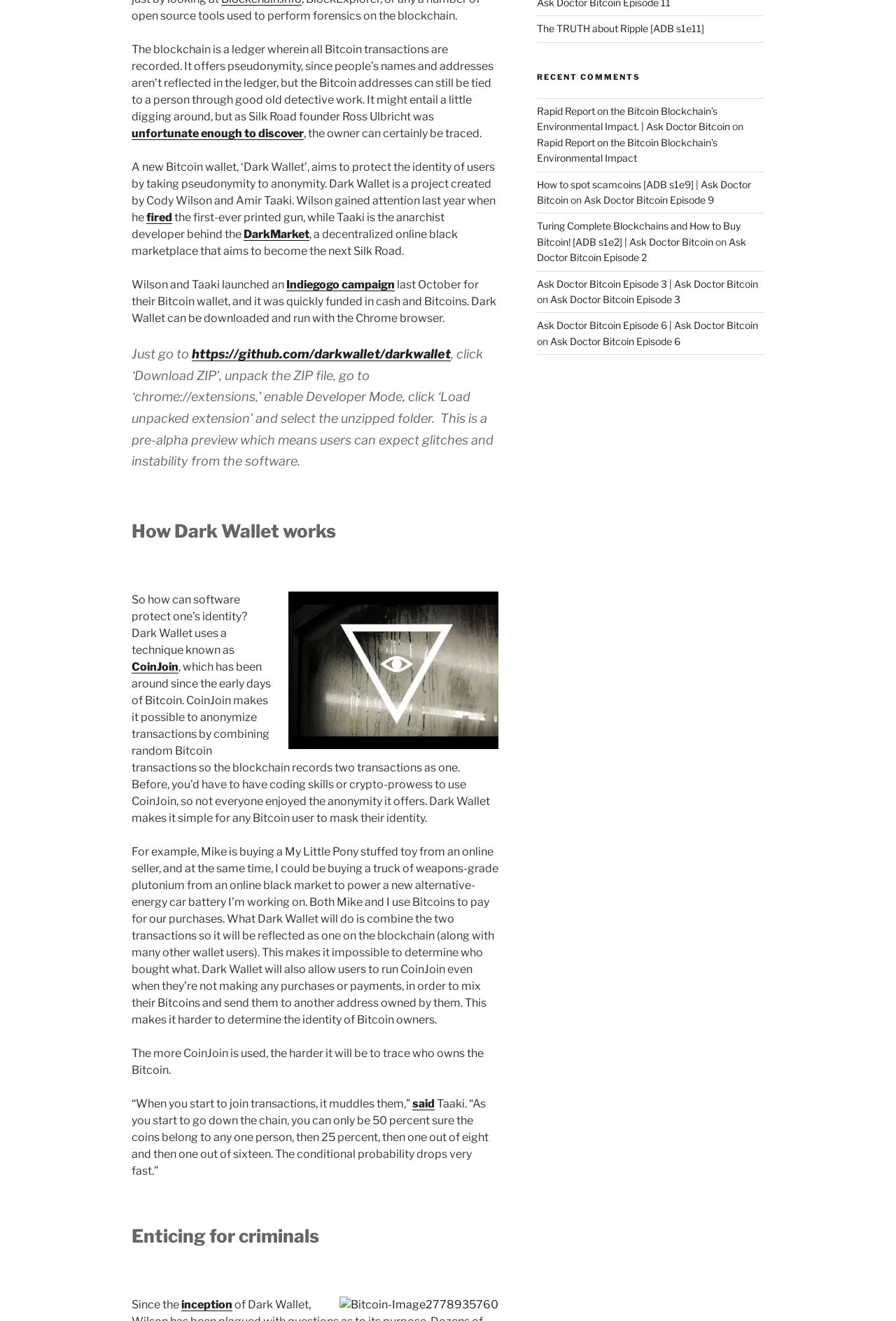Please determine the bounding box coordinates for the UI element described here. Use the format (top-left x, top-left y, bottom-right x, bottom-right y) with values bounded between 0 and 1: Indiegogo campaign

[0.32, 0.211, 0.441, 0.221]